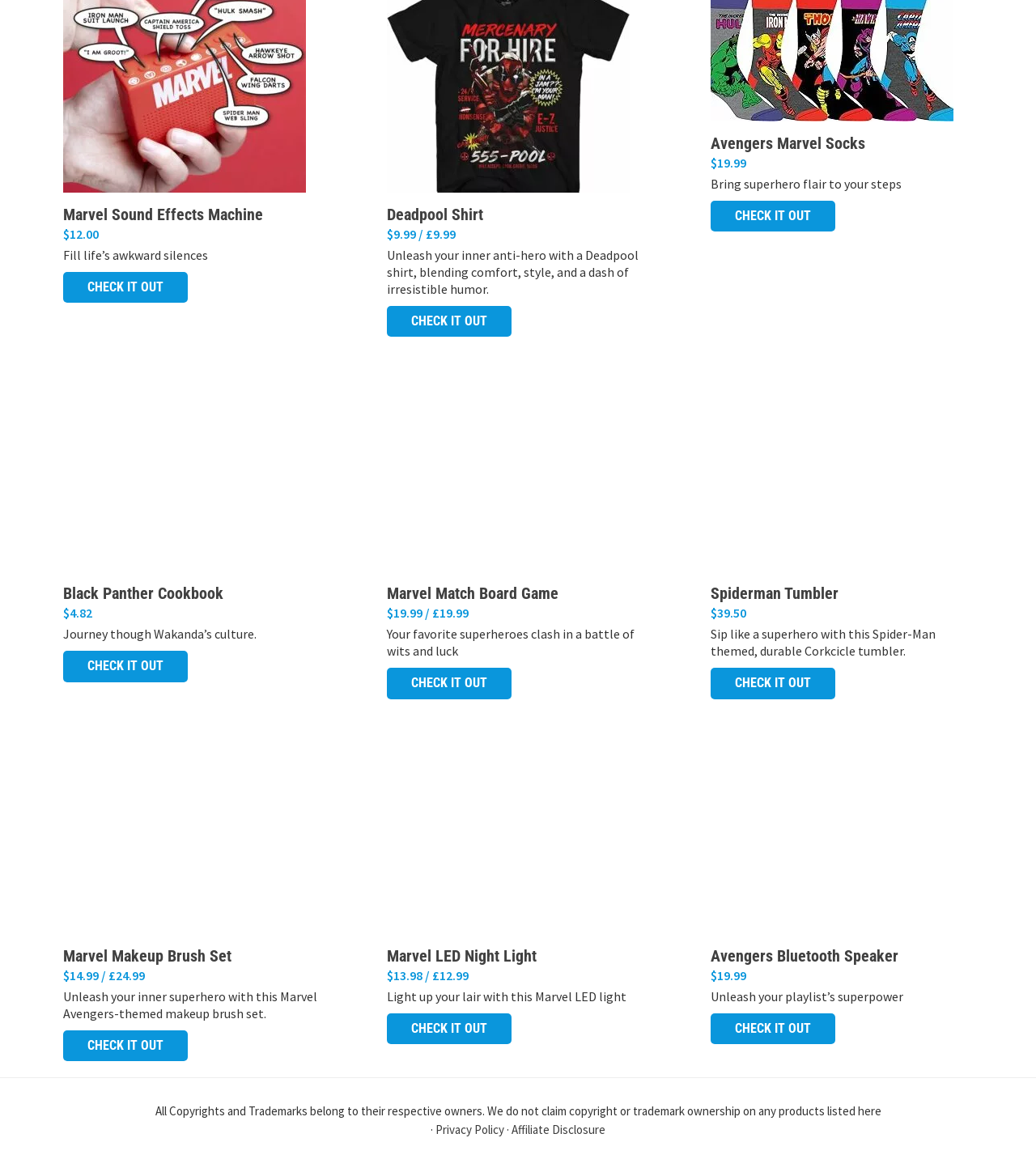Please specify the coordinates of the bounding box for the element that should be clicked to carry out this instruction: "Explore Avengers Marvel Socks". The coordinates must be four float numbers between 0 and 1, formatted as [left, top, right, bottom].

[0.686, 0.116, 0.939, 0.132]